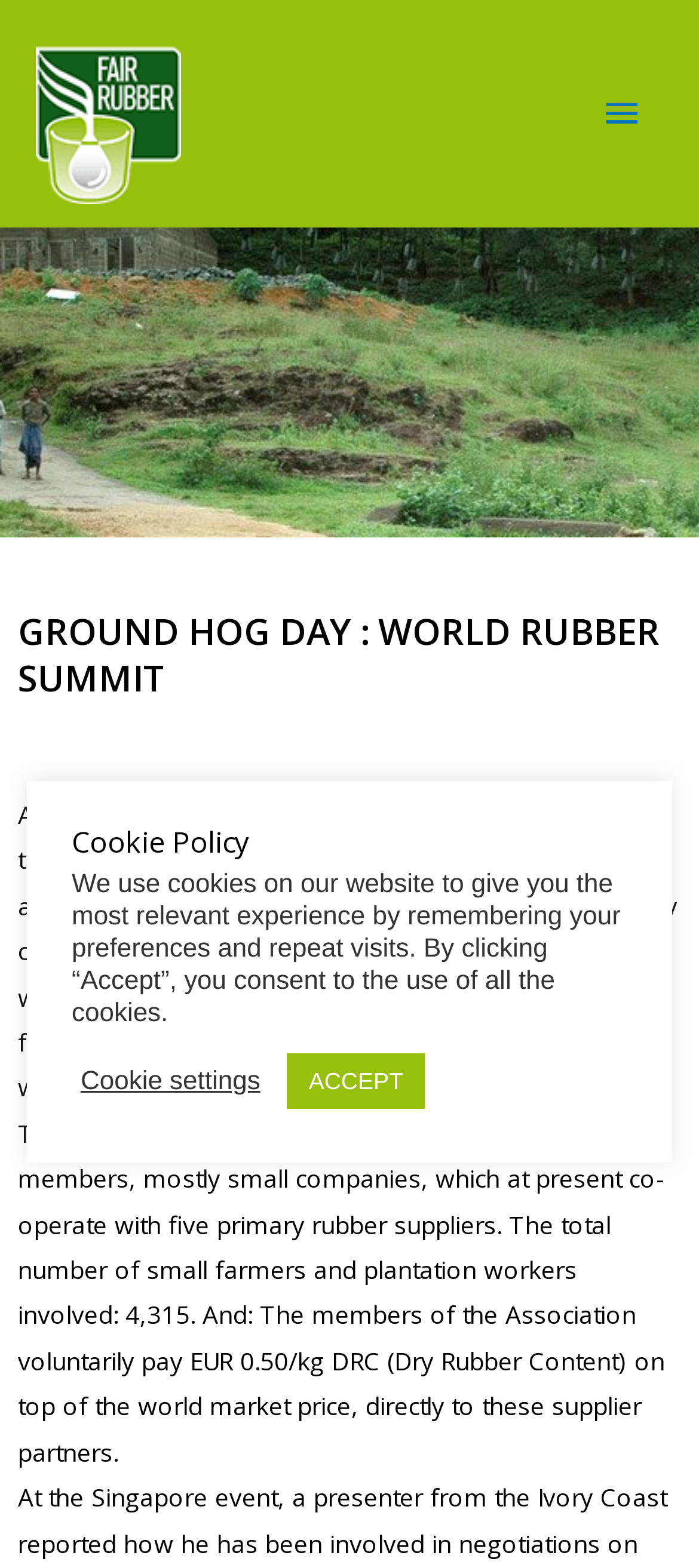How many small farmers are involved with the Fair Rubber Association?
Use the screenshot to answer the question with a single word or phrase.

4,315